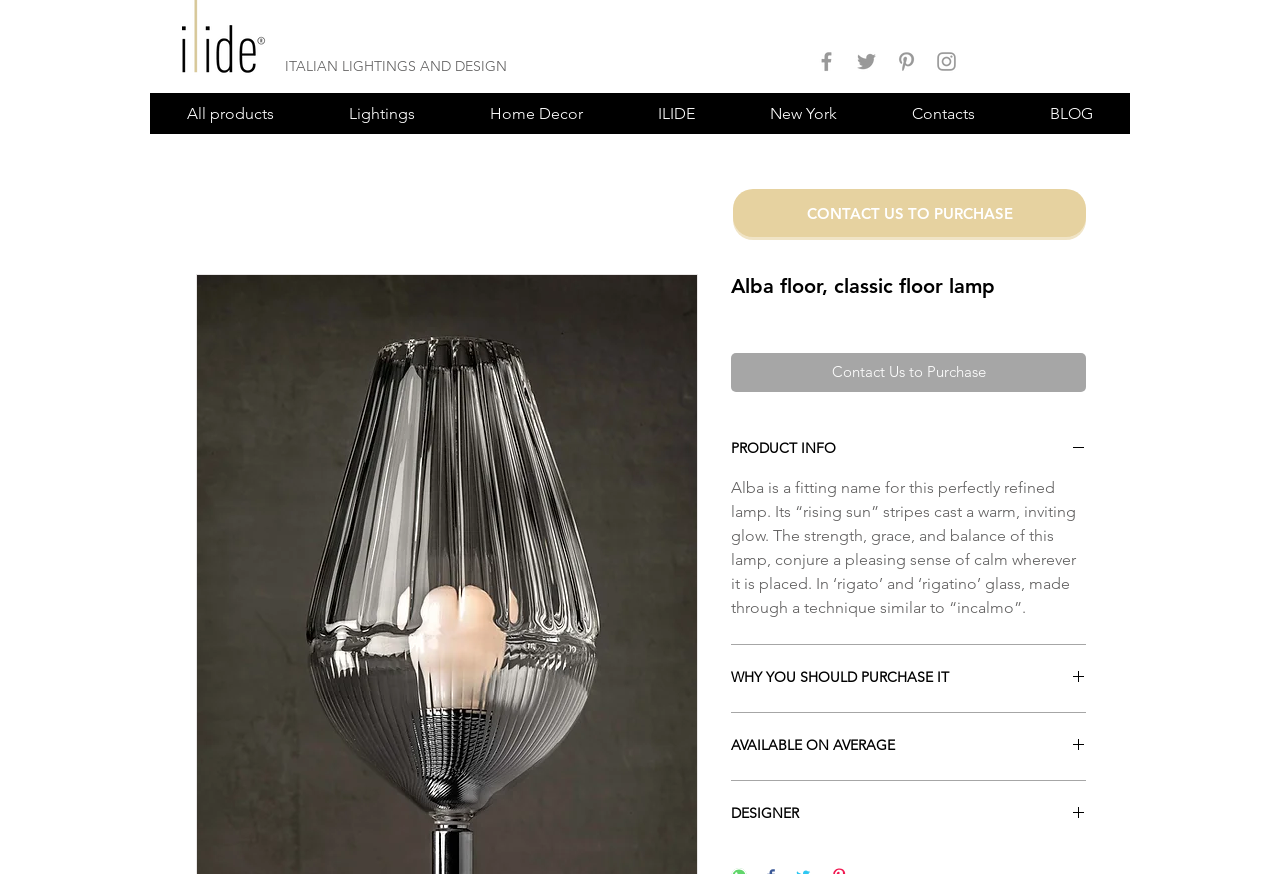Using floating point numbers between 0 and 1, provide the bounding box coordinates in the format (top-left x, top-left y, bottom-right x, bottom-right y). Locate the UI element described here: My Book Fair

None